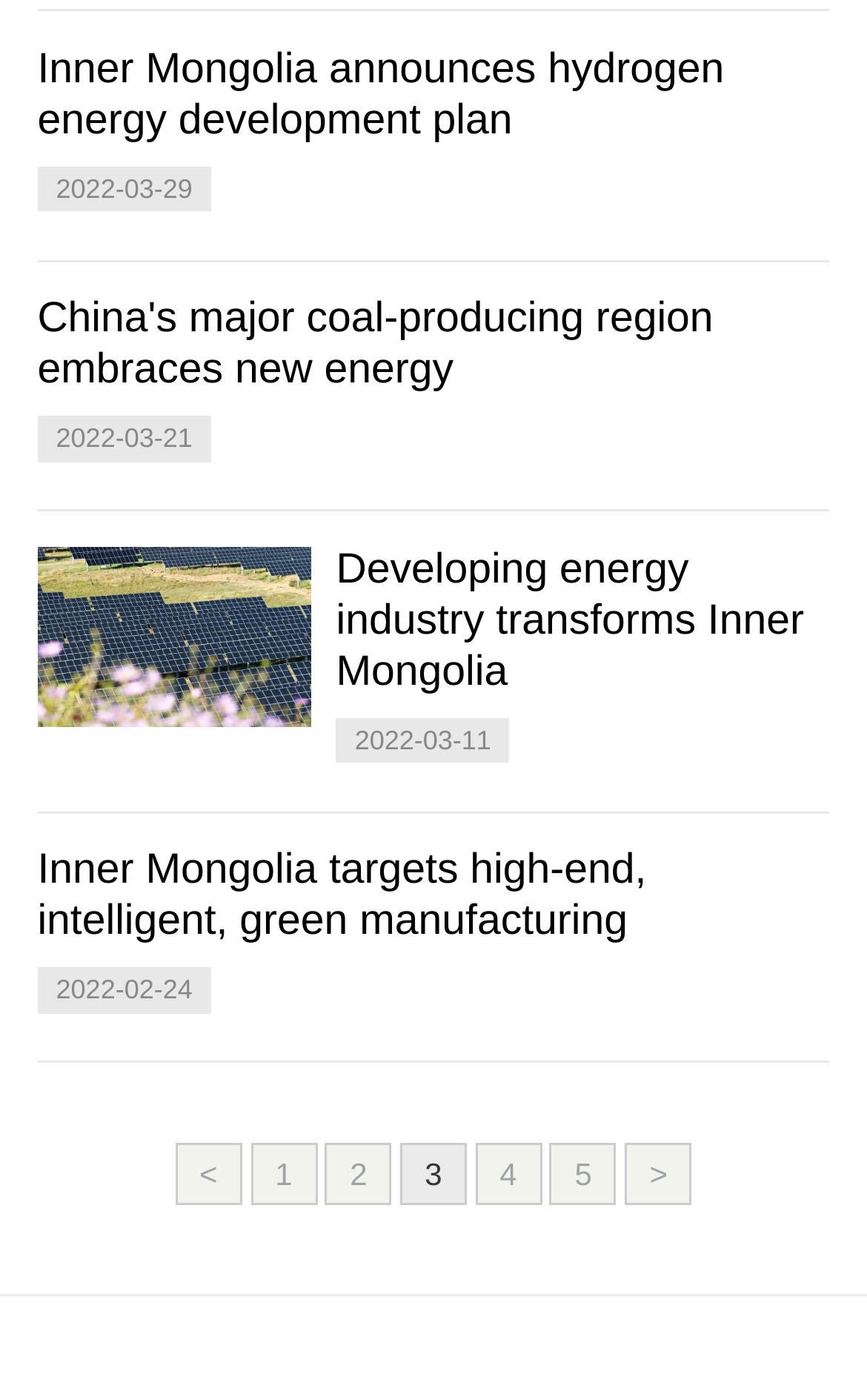Bounding box coordinates must be specified in the format (top-left x, top-left y, bottom-right x, bottom-right y). All values should be floating point numbers between 0 and 1. What are the bounding box coordinates of the UI element described as: 5

[0.635, 0.817, 0.711, 0.861]